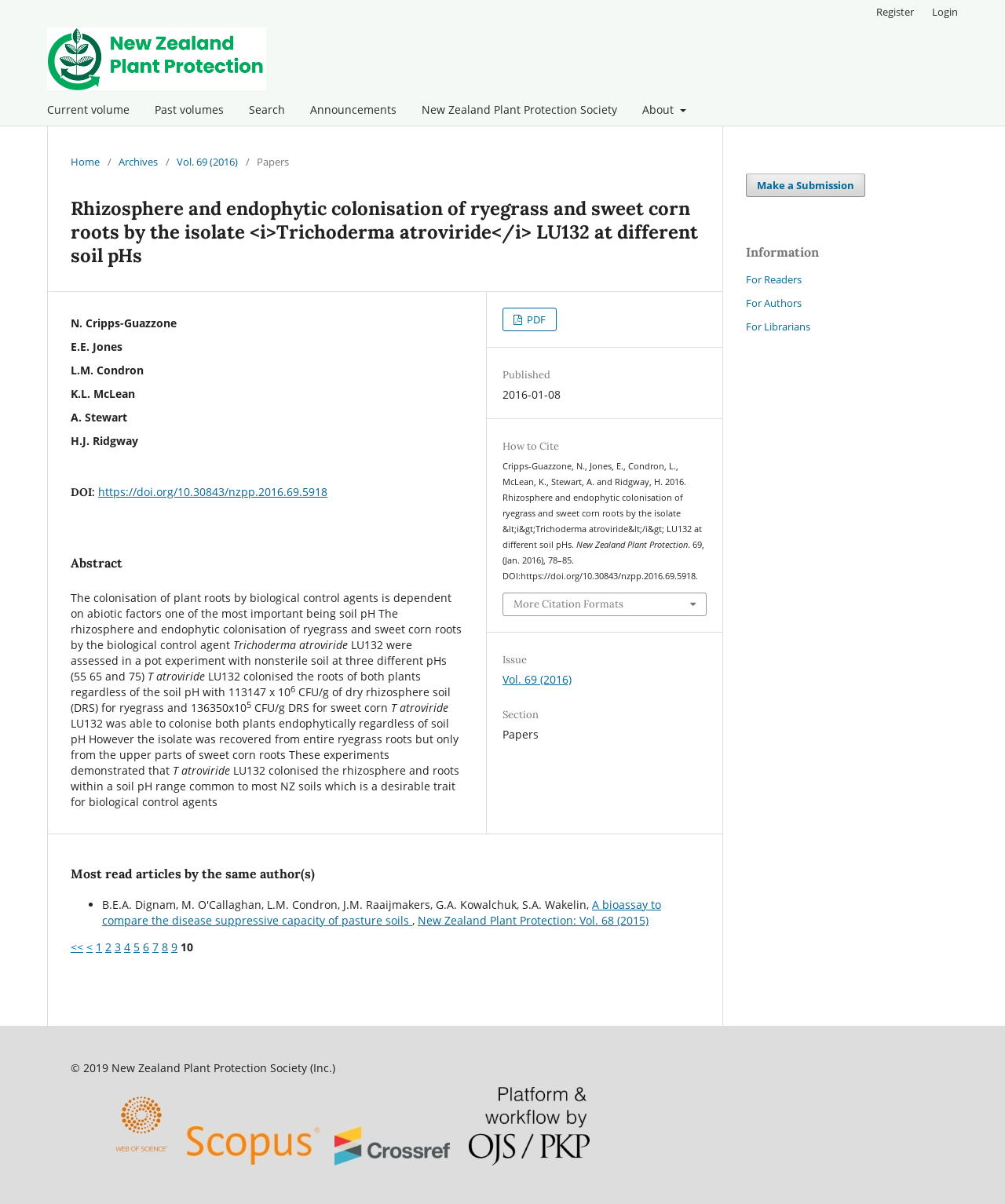Locate the bounding box coordinates of the item that should be clicked to fulfill the instruction: "Register for an account".

[0.864, 0.0, 0.917, 0.02]